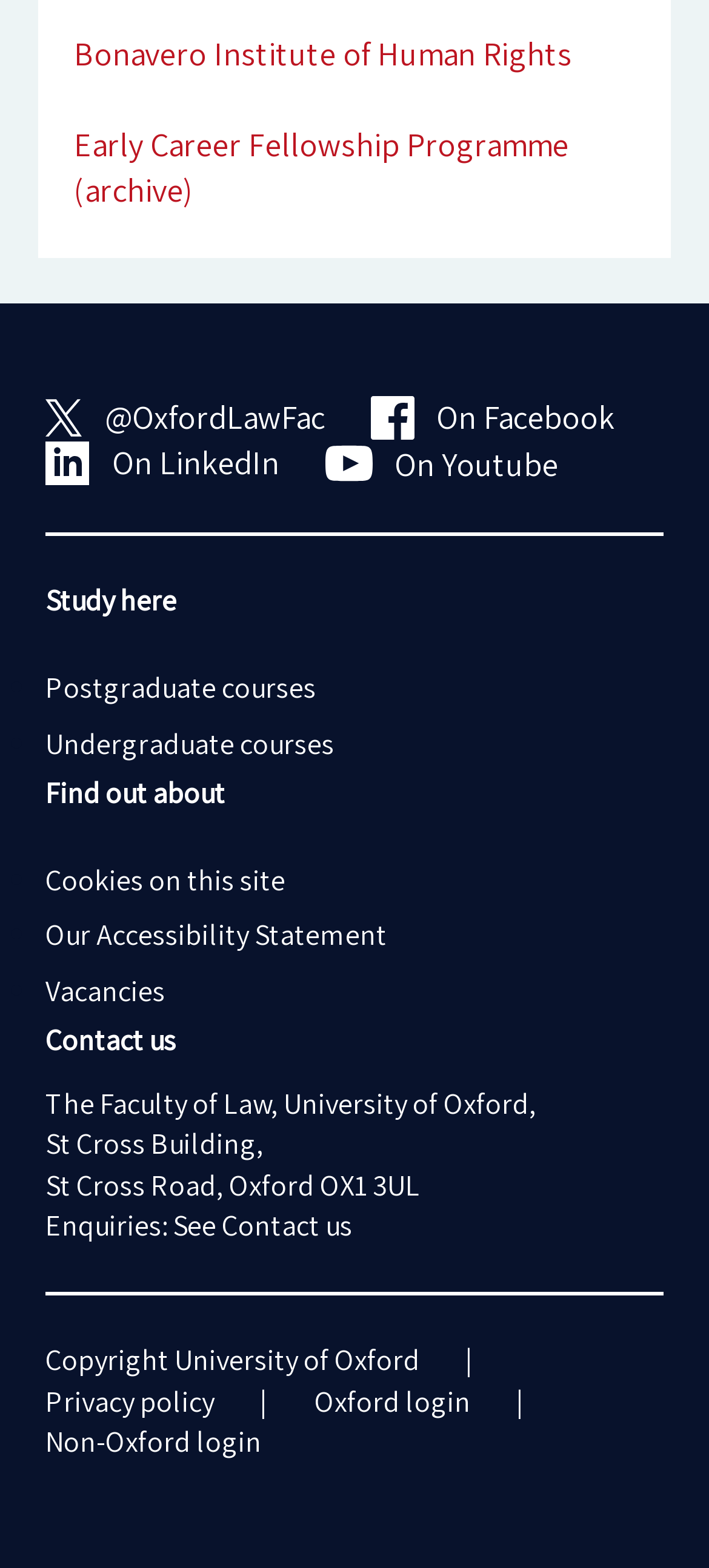Identify the bounding box coordinates for the element that needs to be clicked to fulfill this instruction: "Explore Postgraduate courses". Provide the coordinates in the format of four float numbers between 0 and 1: [left, top, right, bottom].

[0.064, 0.427, 0.936, 0.453]